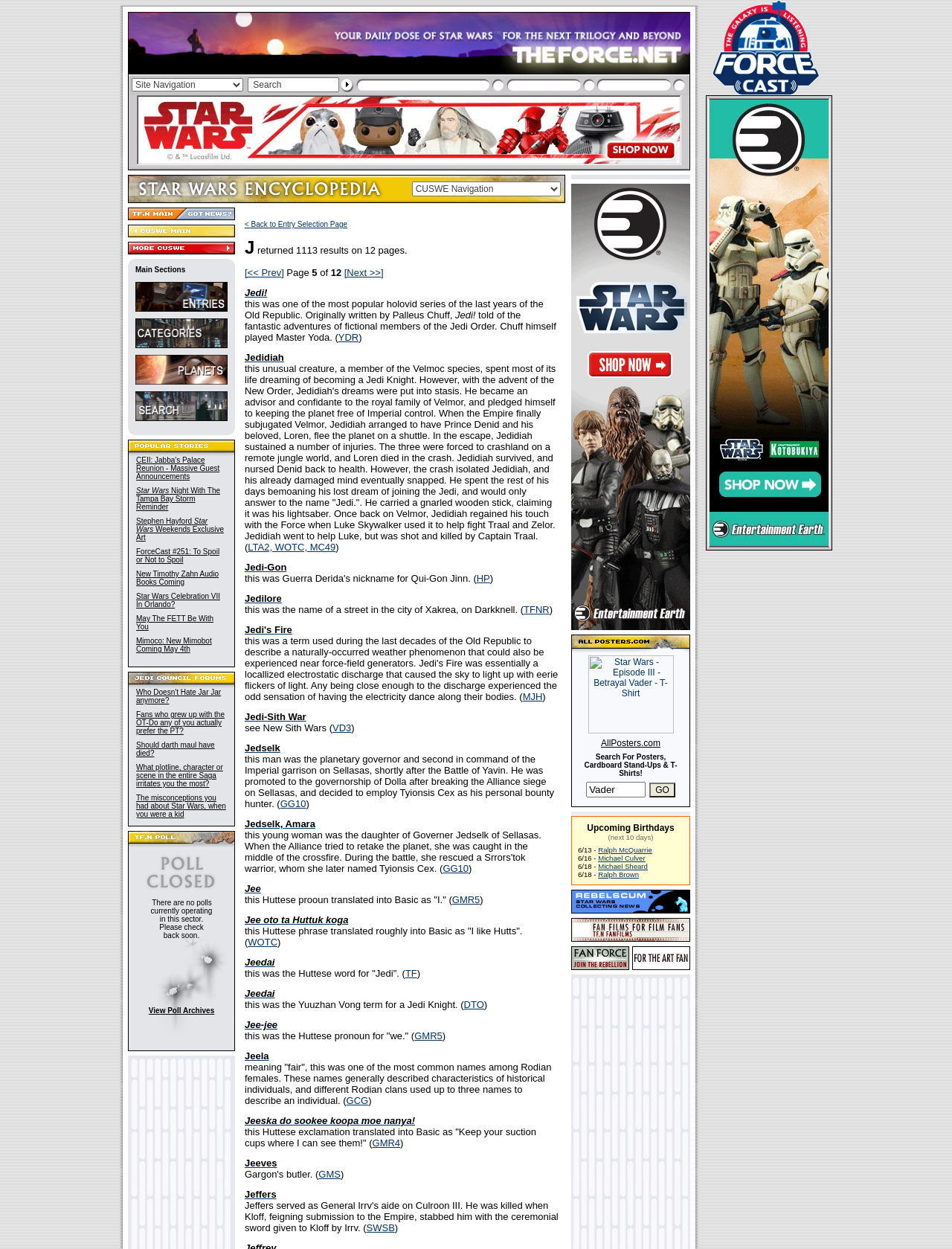Identify the bounding box coordinates of the clickable section necessary to follow the following instruction: "Submit the search". The coordinates should be presented as four float numbers from 0 to 1, i.e., [left, top, right, bottom].

[0.356, 0.061, 0.373, 0.075]